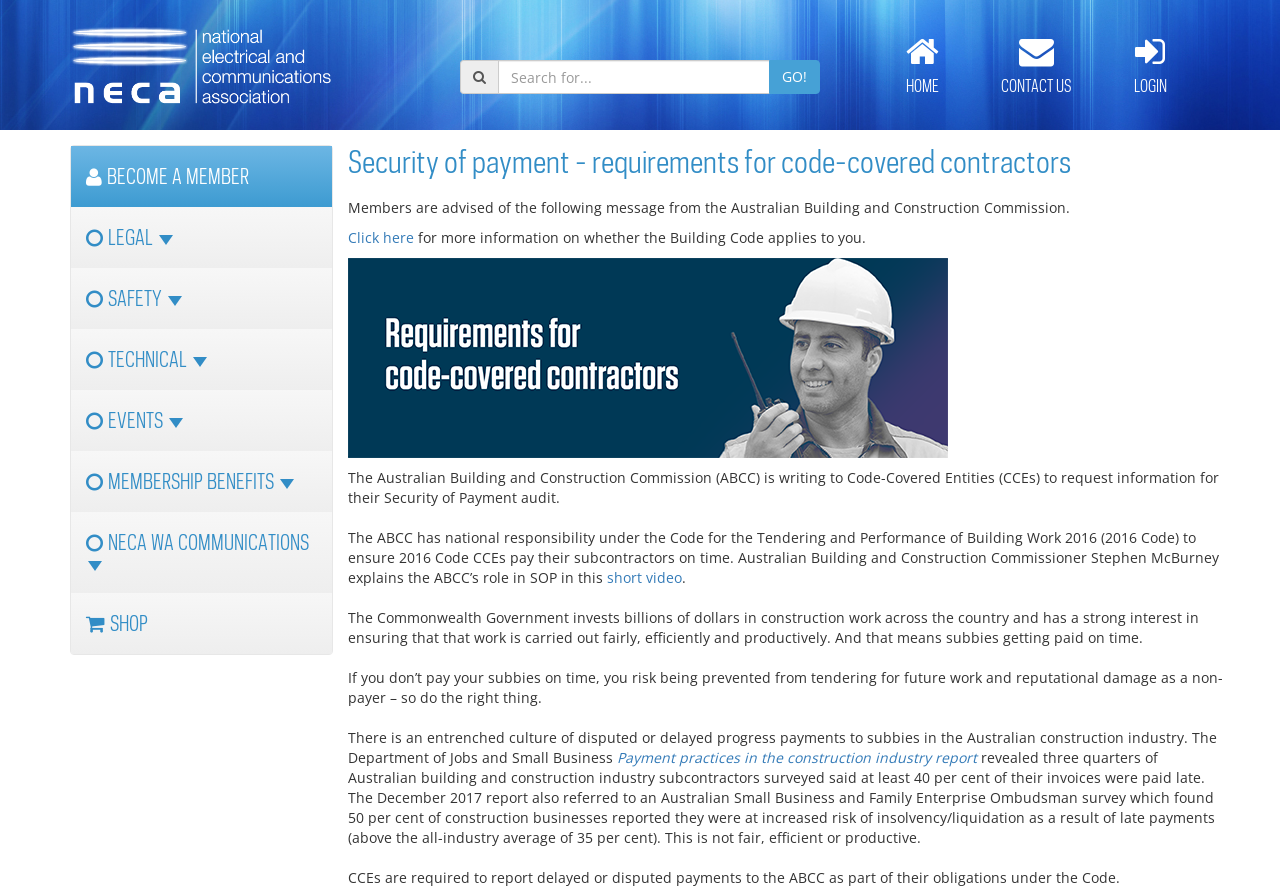Determine the bounding box coordinates of the section I need to click to execute the following instruction: "Read Payment practices in the construction industry report". Provide the coordinates as four float numbers between 0 and 1, i.e., [left, top, right, bottom].

[0.482, 0.84, 0.763, 0.862]